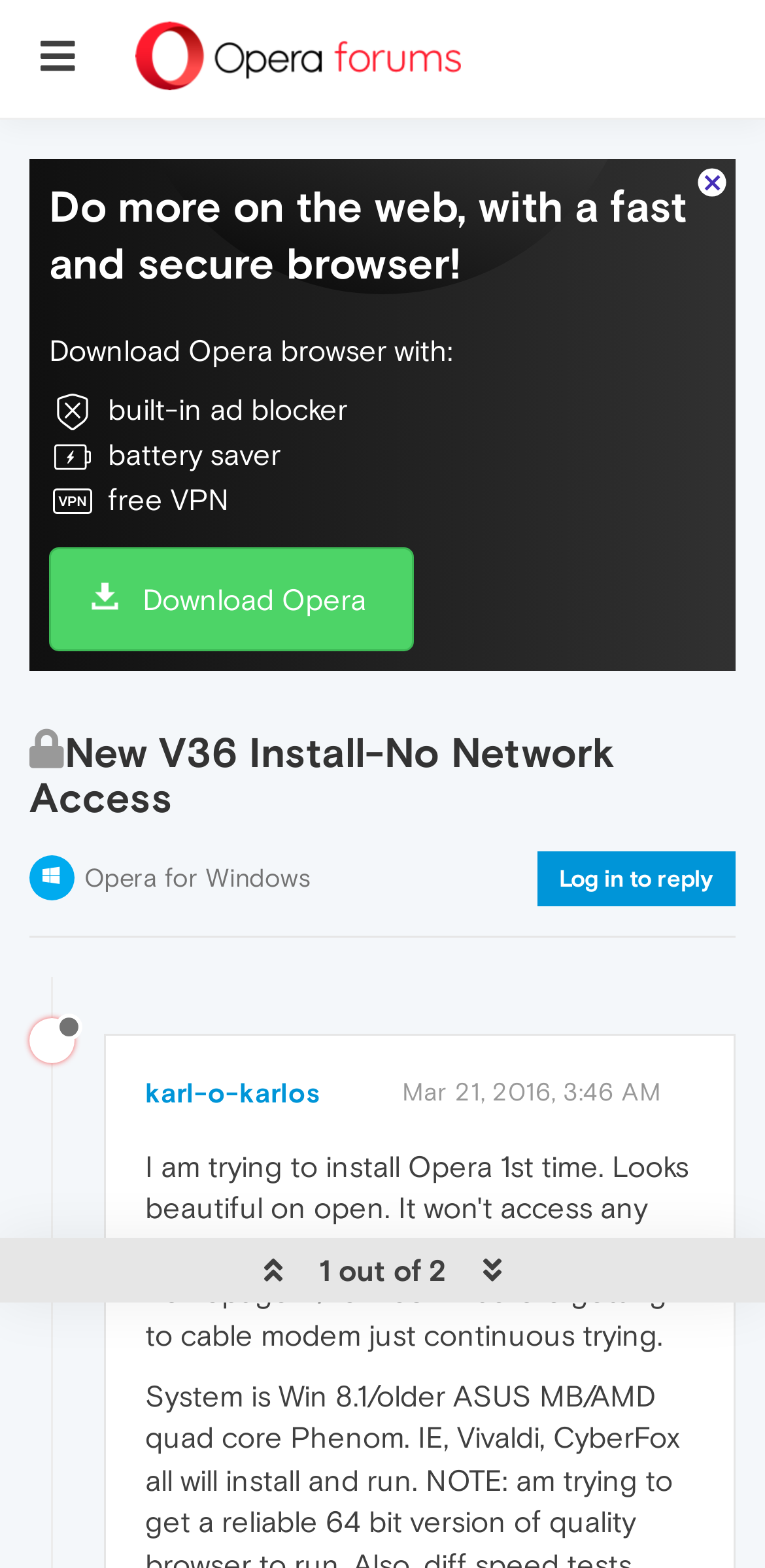What is the name of the browser being discussed?
From the image, respond using a single word or phrase.

Opera